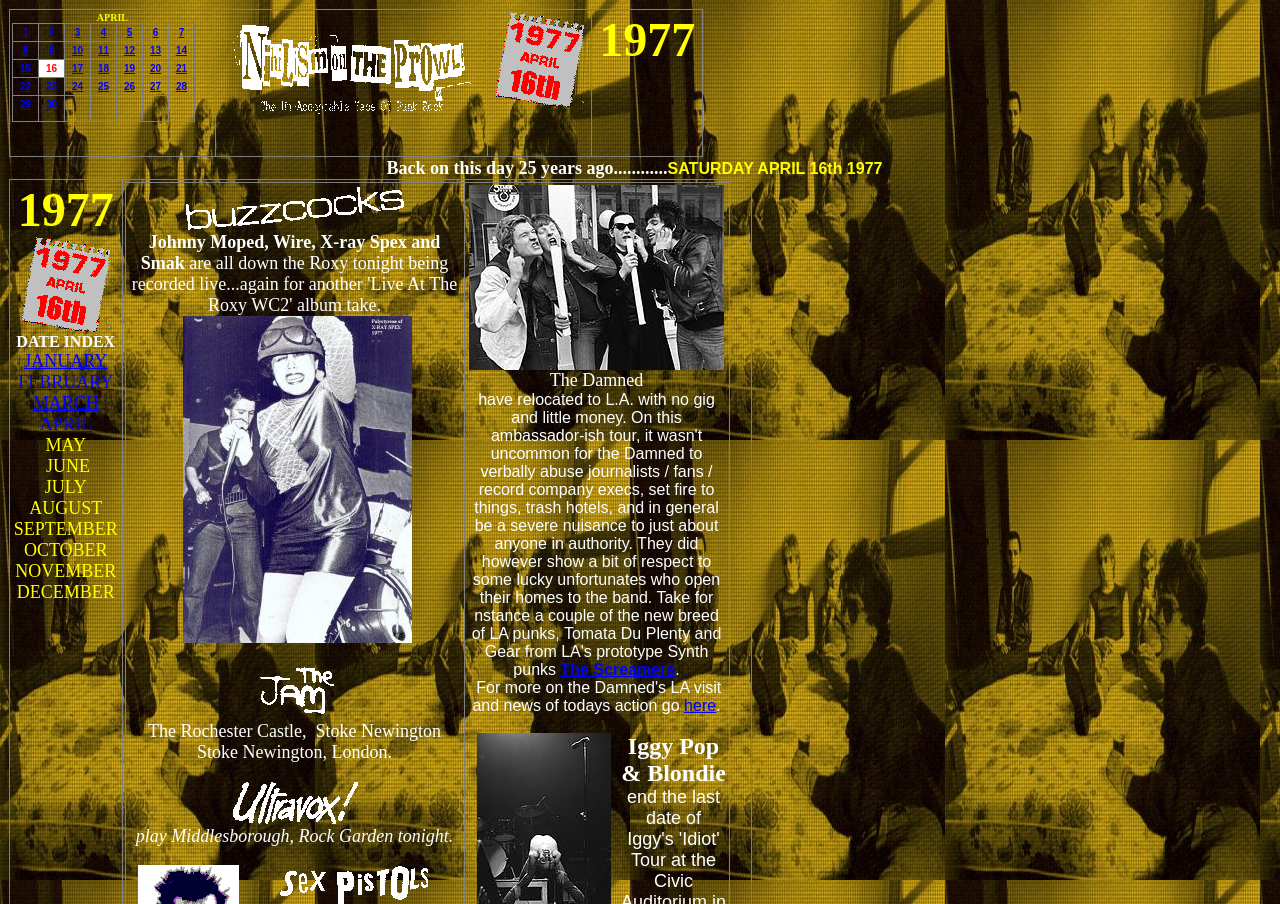Provide a single word or phrase answer to the question: 
What is the width of the image in the 29th grid cell?

0.024